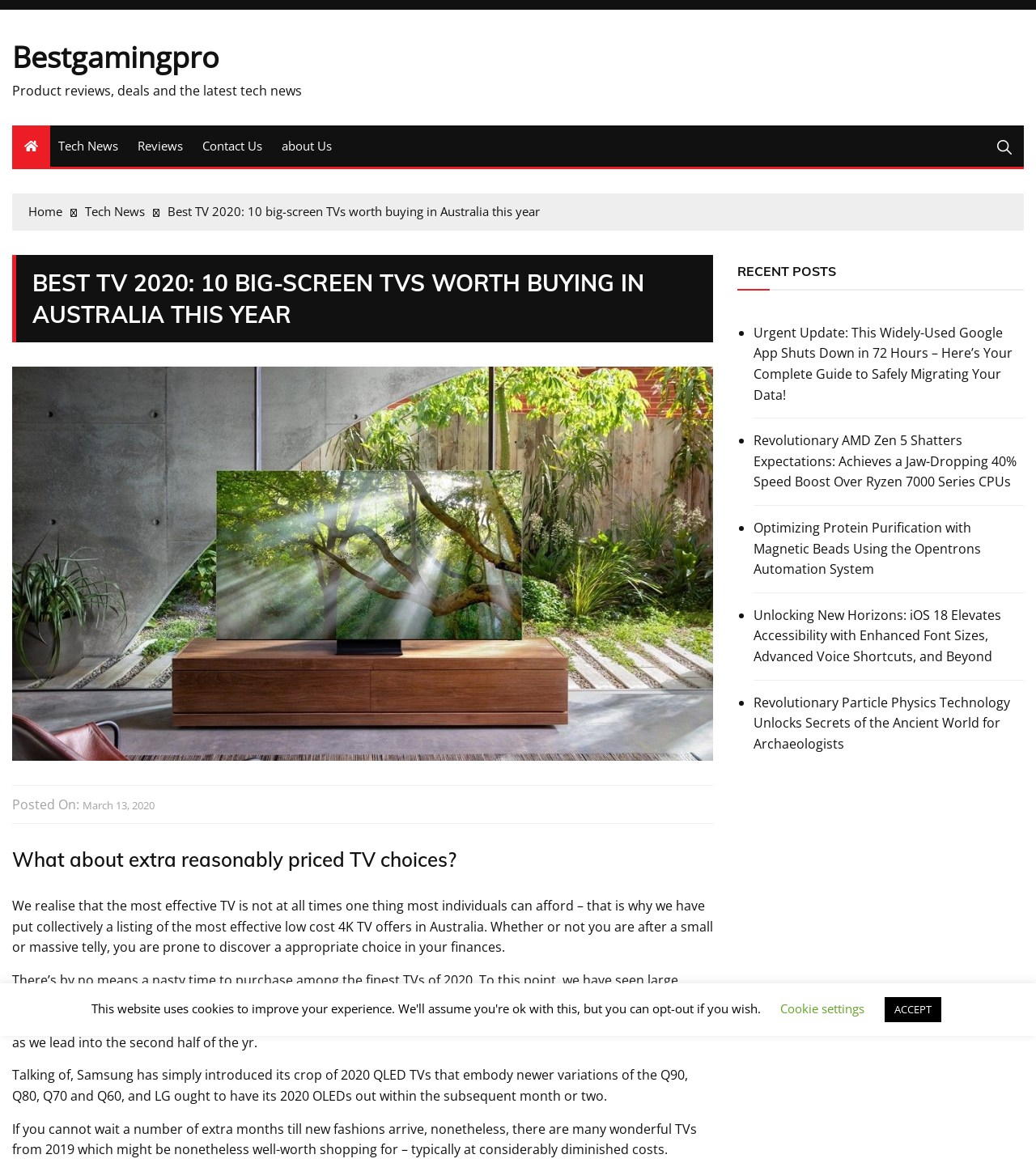Identify the bounding box coordinates for the UI element mentioned here: "Reviews". Provide the coordinates as four float values between 0 and 1, i.e., [left, top, right, bottom].

[0.125, 0.108, 0.184, 0.143]